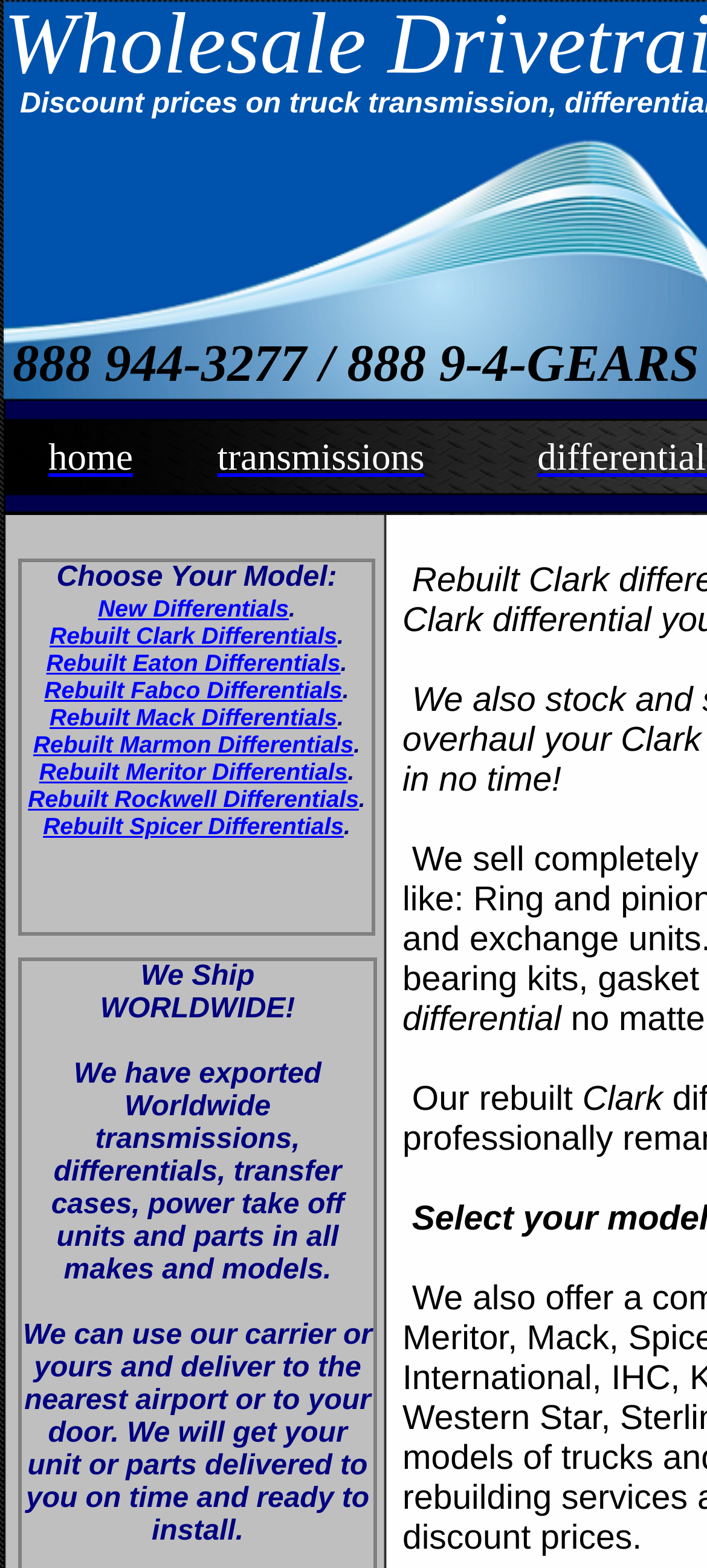Respond with a single word or phrase to the following question:
What brands of differentials are available for rebuild?

Clark, Eaton, Fabco, Mack, Marmon, Meritor, Rockwell, Spicer